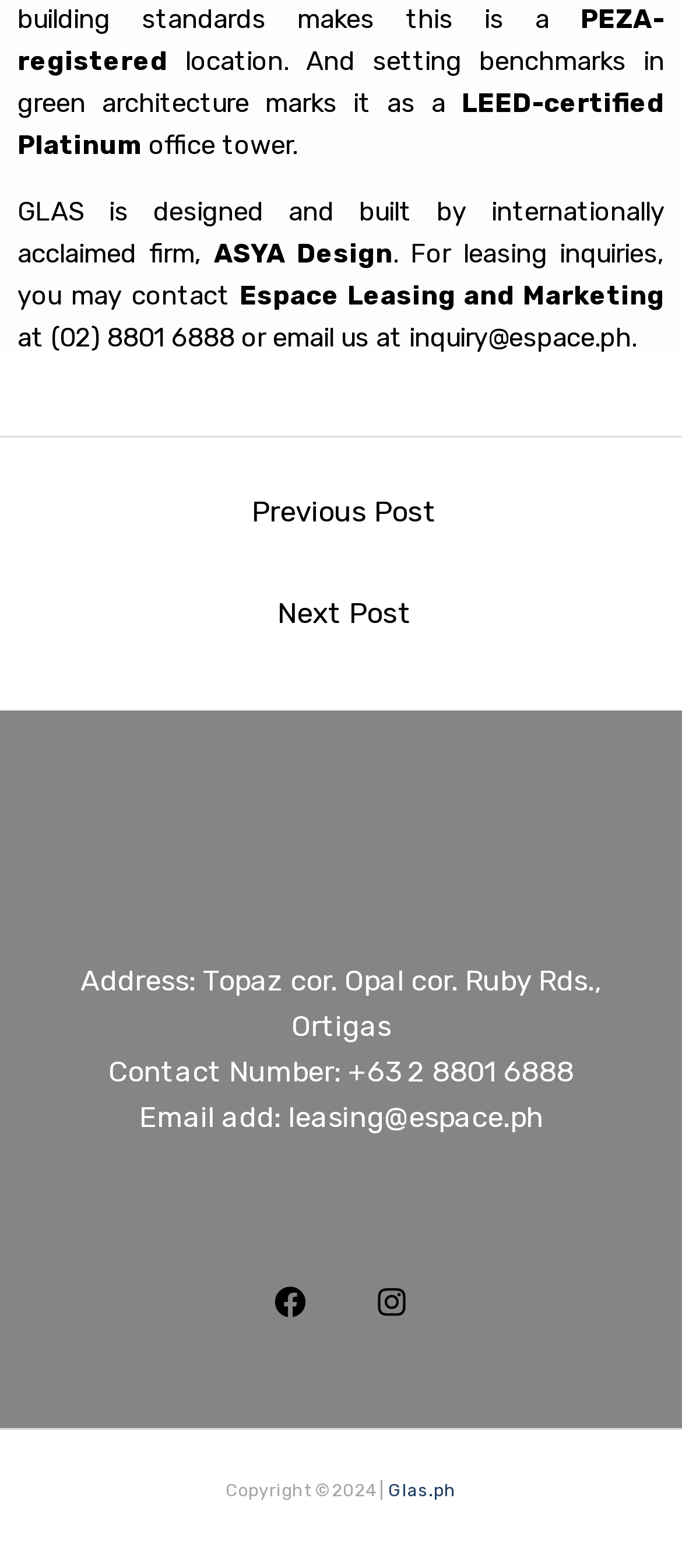Identify the bounding box for the UI element described as: "Espace Leasing and Marketing". Ensure the coordinates are four float numbers between 0 and 1, formatted as [left, top, right, bottom].

[0.351, 0.178, 0.974, 0.198]